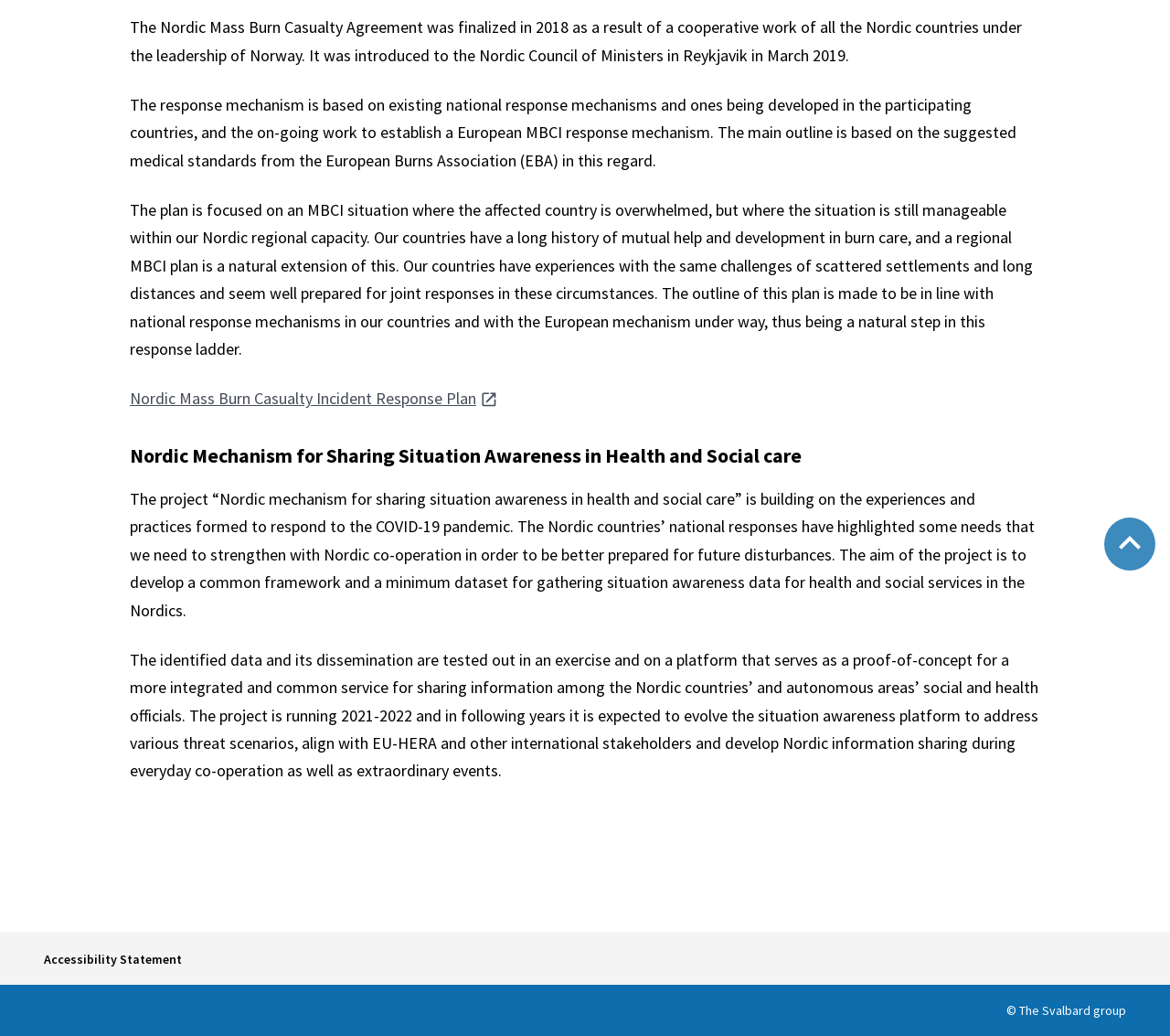Locate the bounding box of the UI element based on this description: "Accessibility Statement". Provide four float numbers between 0 and 1 as [left, top, right, bottom].

[0.038, 0.915, 0.155, 0.936]